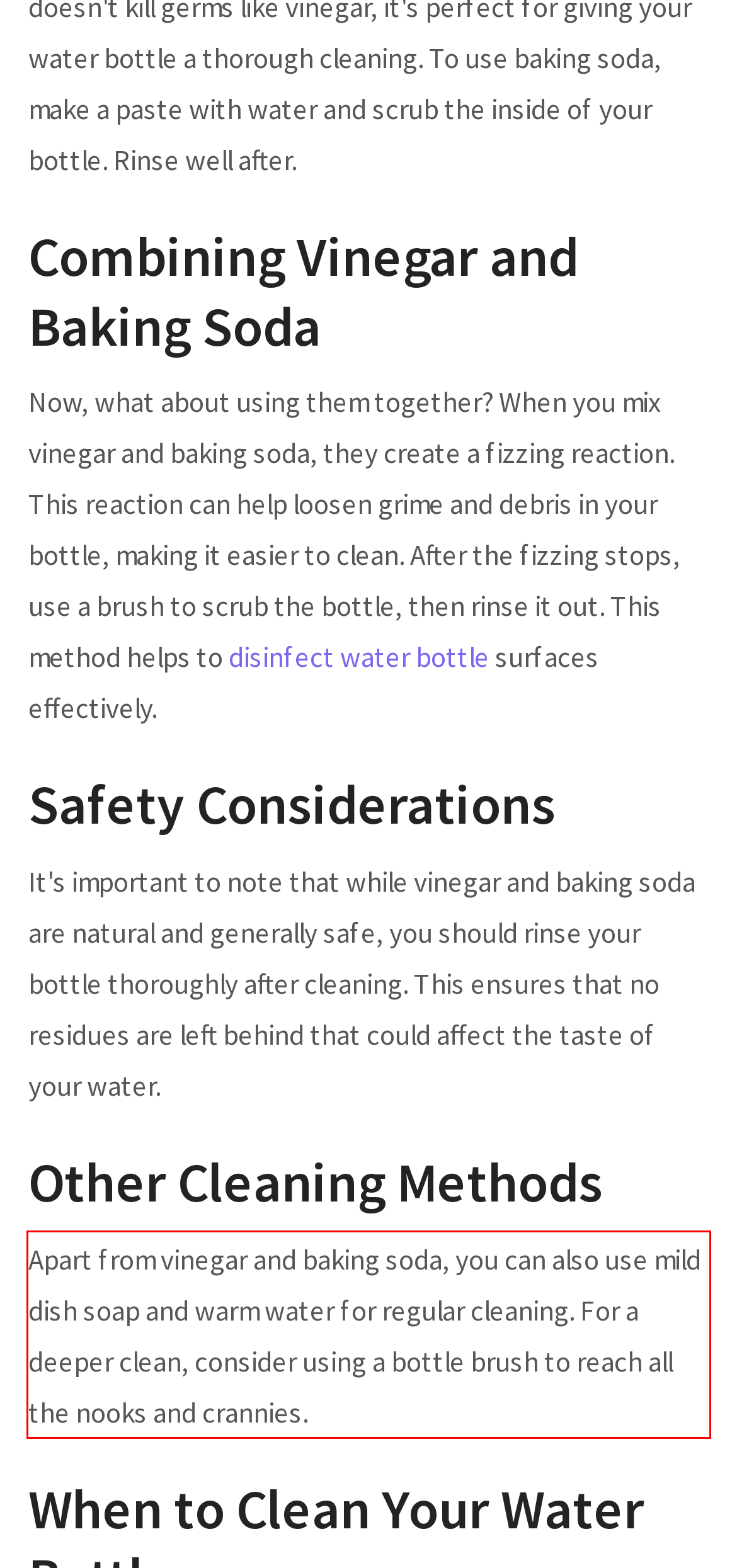Within the screenshot of the webpage, there is a red rectangle. Please recognize and generate the text content inside this red bounding box.

Apart from vinegar and baking soda, you can also use mild dish soap and warm water for regular cleaning. For a deeper clean, consider using a bottle brush to reach all the nooks and crannies.